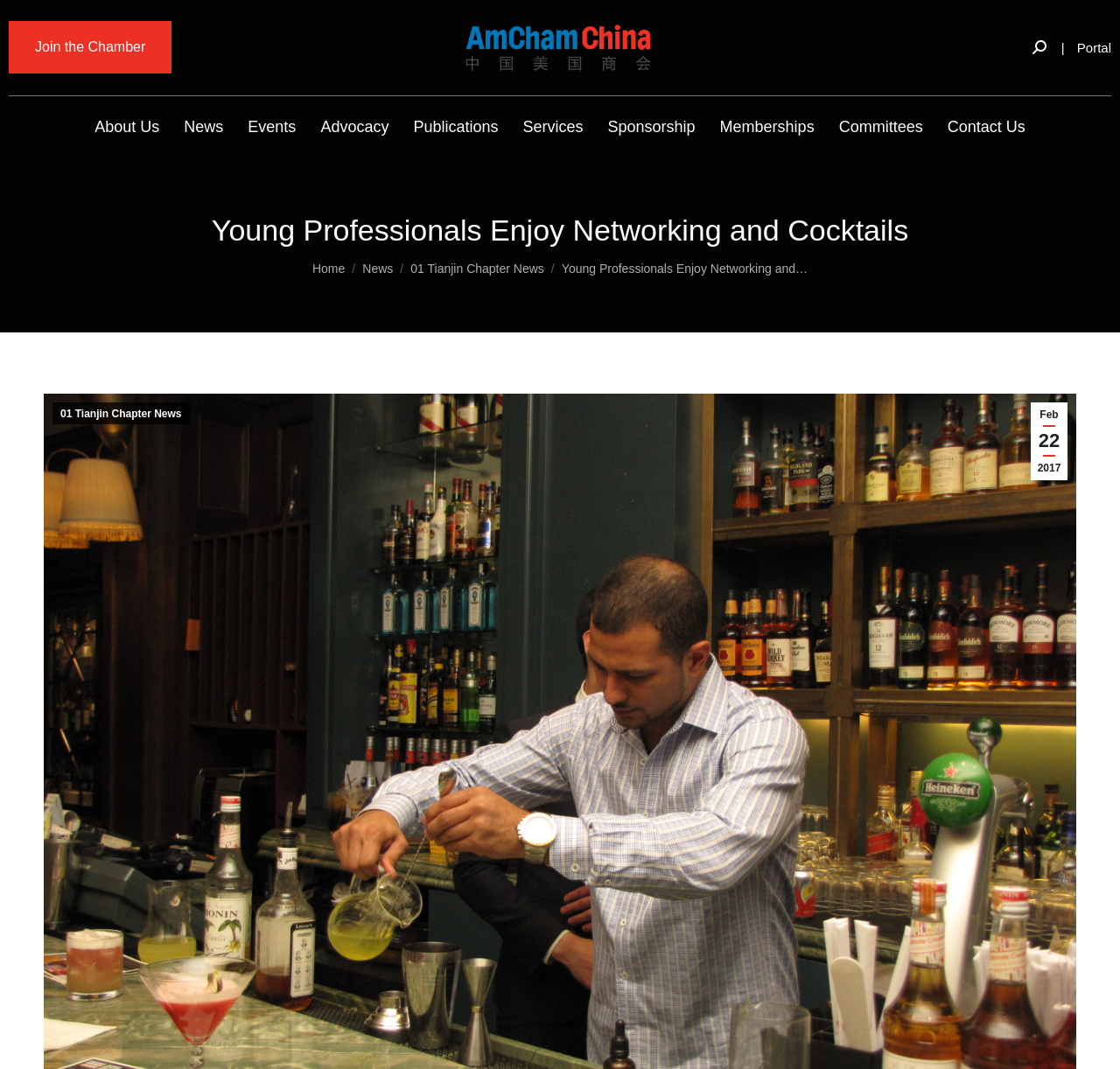How many main navigation menus are there?
Answer with a single word or phrase by referring to the visual content.

9